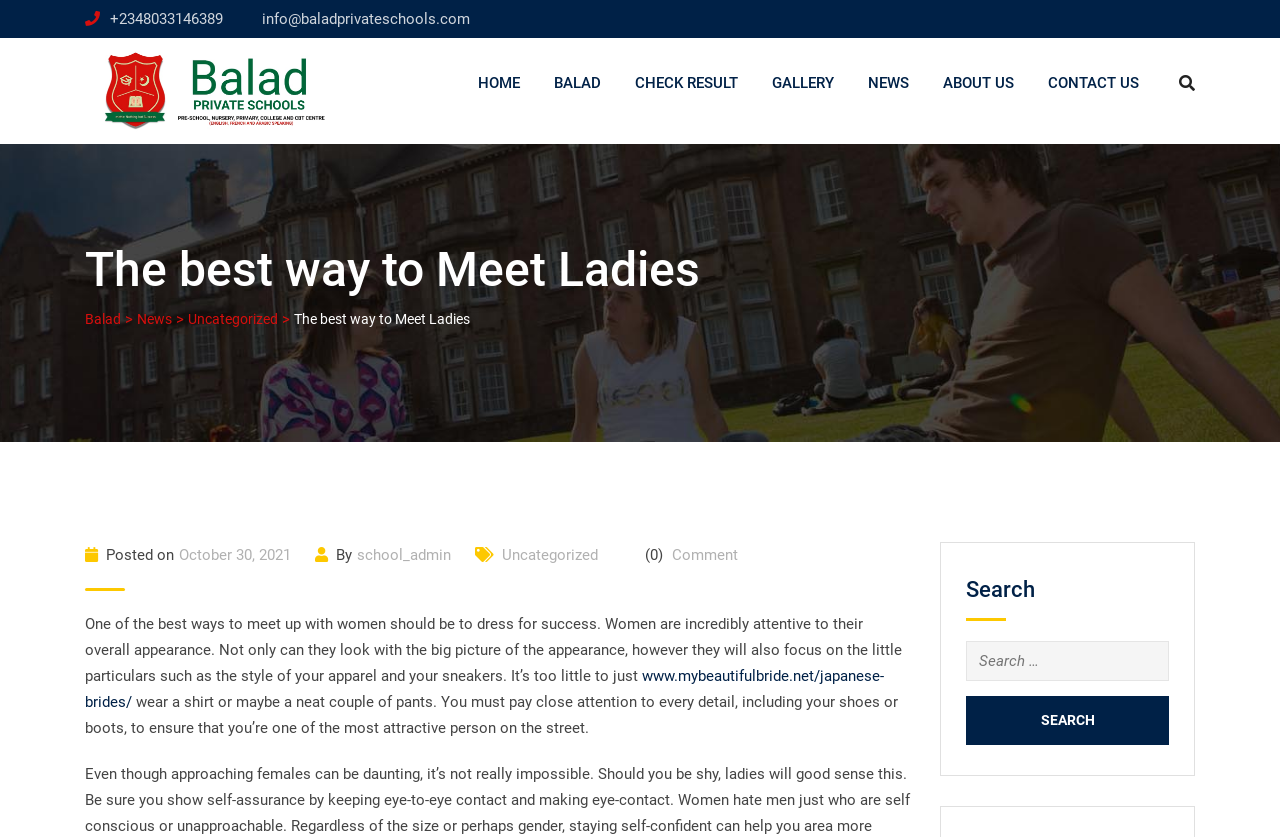What is the author of the article?
Can you provide an in-depth and detailed response to the question?

The author of the article can be found in the middle of the webpage, which is school_admin.